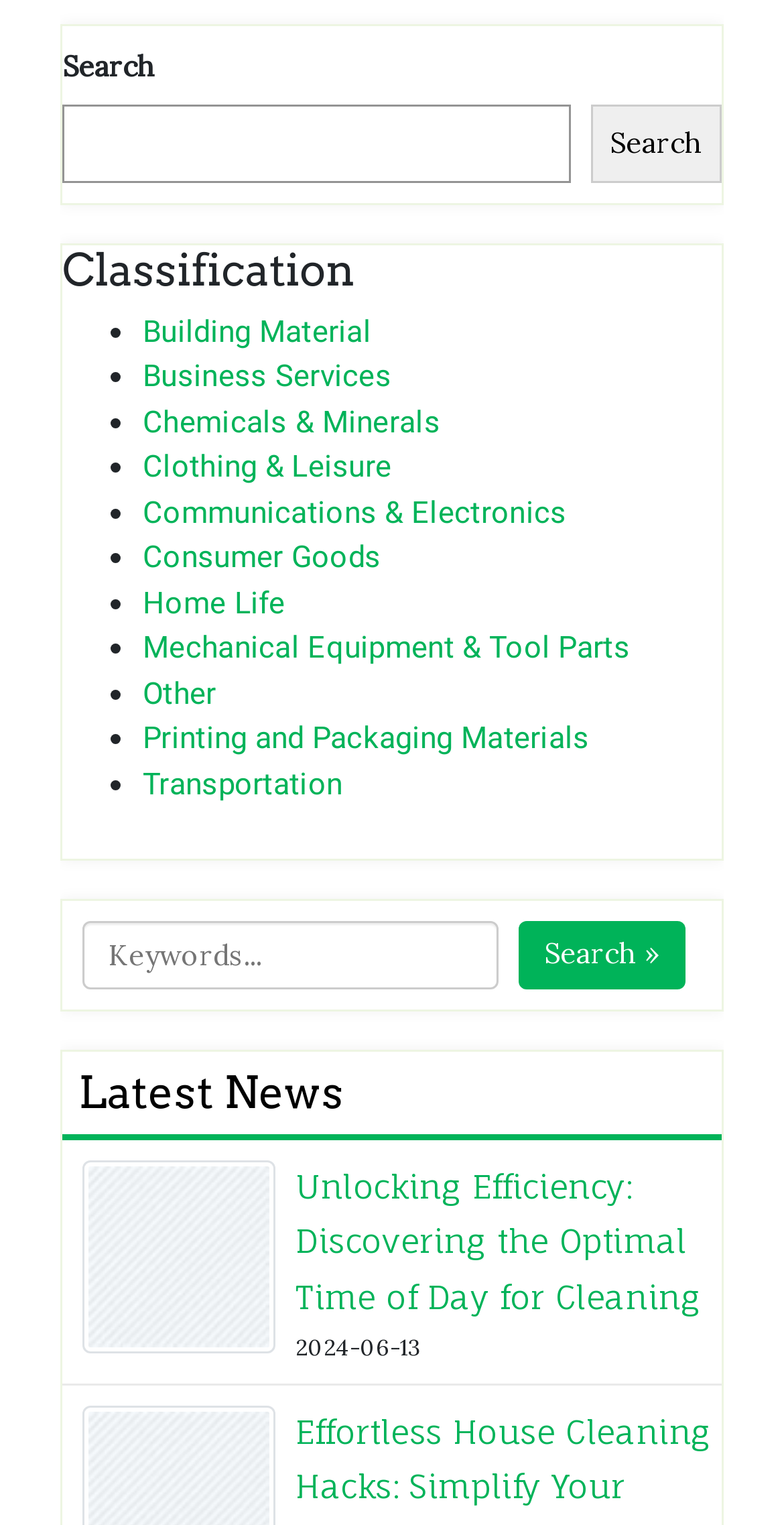Specify the bounding box coordinates of the element's area that should be clicked to execute the given instruction: "Read Latest News". The coordinates should be four float numbers between 0 and 1, i.e., [left, top, right, bottom].

[0.079, 0.69, 0.921, 0.748]